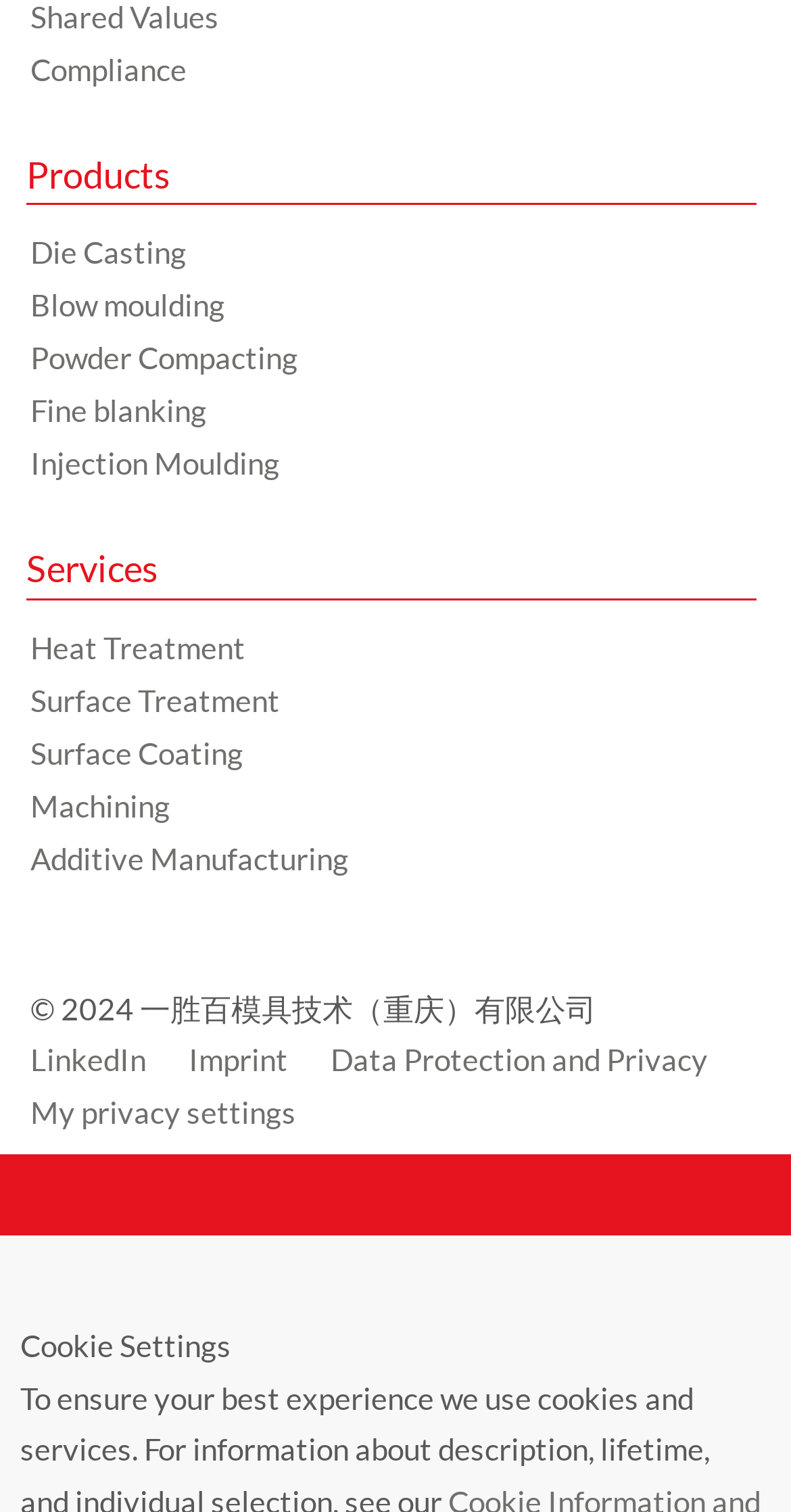What is the last service listed?
Based on the image, respond with a single word or phrase.

Additive Manufacturing